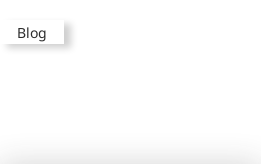Detail every aspect of the image in your caption.

The image features a link labeled "Blog," which is part of a navigation menu typically found on sports or news-oriented websites. This link serves as a gateway for visitors to access articles, insights, and commentary related to various sporting events, player analyses, or team news. Positioned prominently in the layout, it invites users to explore further content and stay updated with the latest happenings in the sports world.